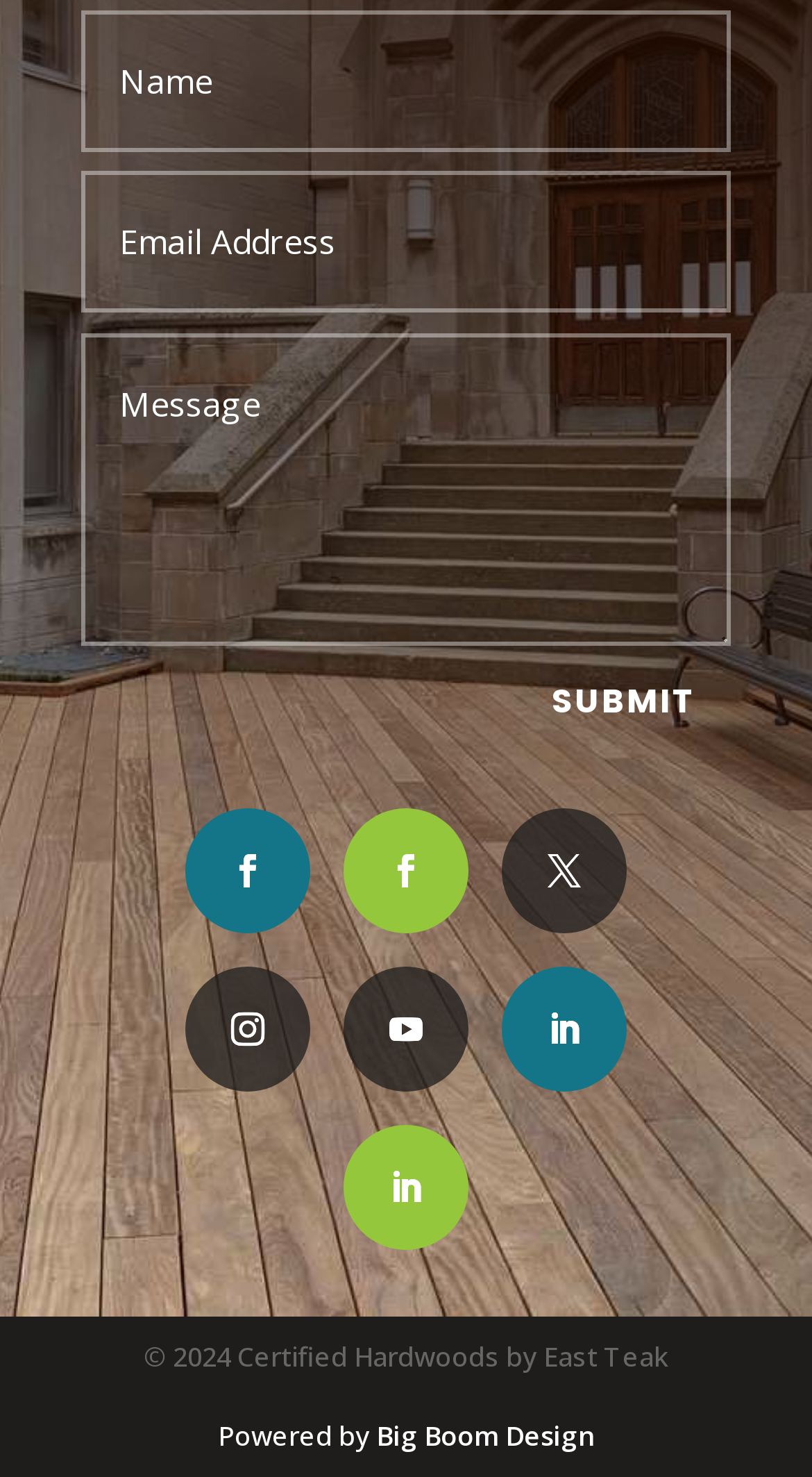Use a single word or phrase to respond to the question:
What is the name of the company powering the website?

Big Boom Design